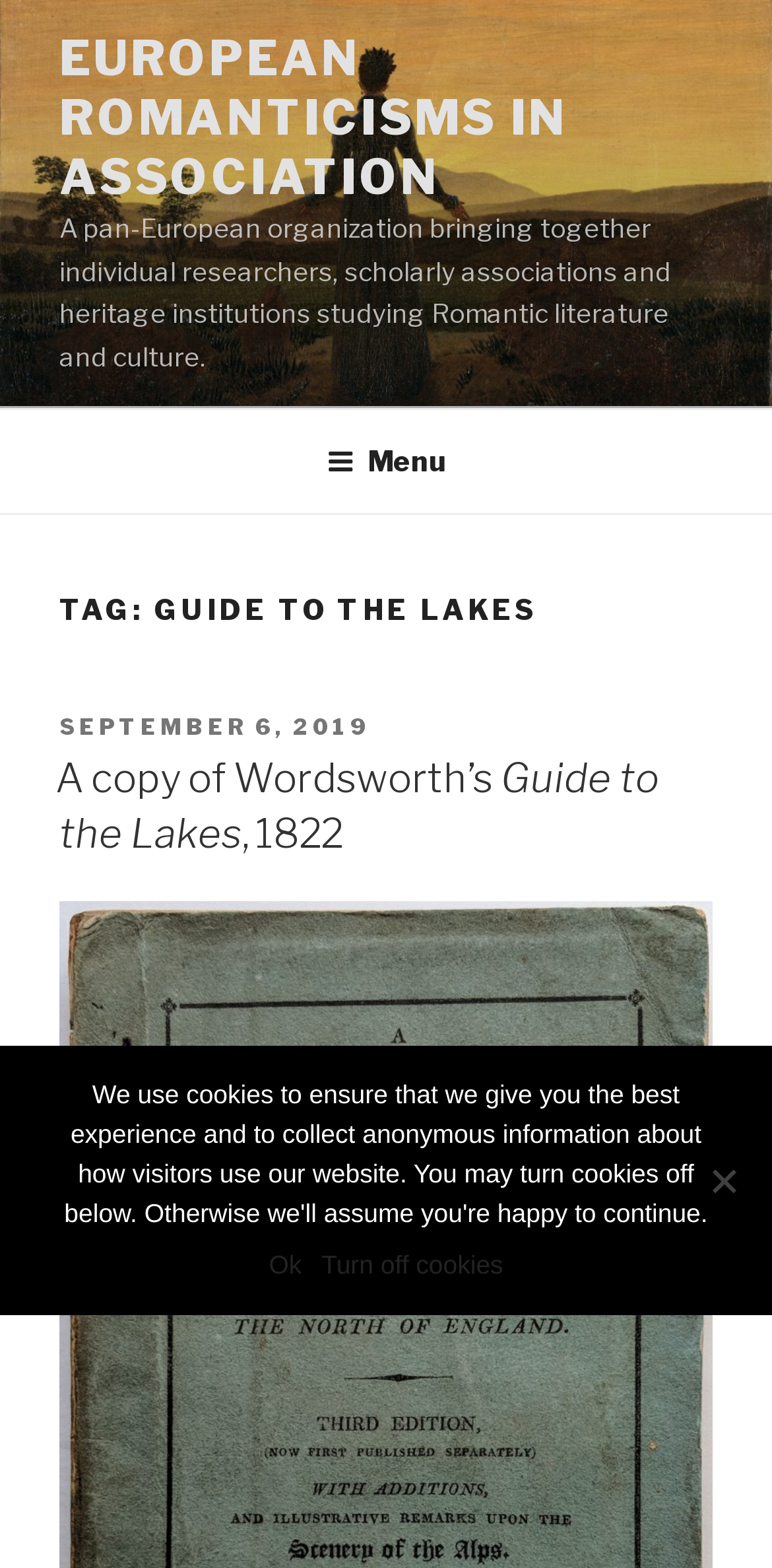Explain in detail what is displayed on the webpage.

The webpage is titled "Guide to the Lakes – European Romanticisms in Association" and features a prominent image at the top, spanning the entire width of the page, with the title "European Romanticisms in Association" embedded on it. Below the image, there is a link to "EUROPEAN ROMANTICISMS IN ASSOCIATION" followed by a brief description of the organization, which is a pan-European organization bringing together individual researchers, scholarly associations, and heritage institutions studying Romantic literature and culture.

To the top right of the page, there is a navigation menu labeled "Top Menu" with a button to expand or collapse it. Below the navigation menu, there is a heading "TAG: GUIDE TO THE LAKES" followed by a subheading "POSTED ON SEPTEMBER 6, 2019". Underneath, there is a link to "A copy of Wordsworth’s Guide to the Lakes, 1822", which is likely a blog post or article.

At the very top of the page, there is a link to "Skip to content", allowing users to bypass the navigation and go directly to the main content. At the bottom of the page, there is a dialog box for a "Cookie Notice" with options to "Ok" or "Turn off cookies". There is another "Ok" button at the bottom right corner of the dialog box.